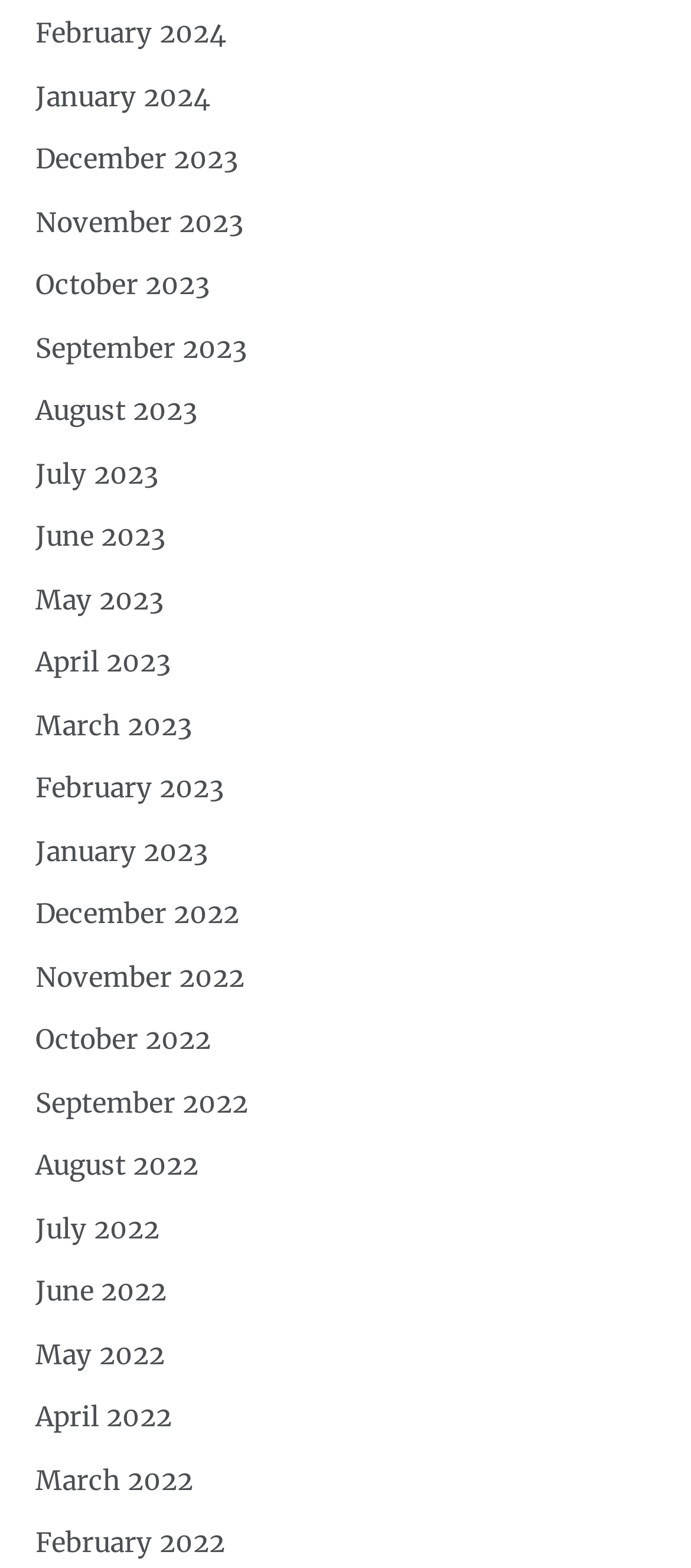Please specify the bounding box coordinates of the clickable region to carry out the following instruction: "view February 2024". The coordinates should be four float numbers between 0 and 1, in the format [left, top, right, bottom].

[0.051, 0.01, 0.328, 0.032]